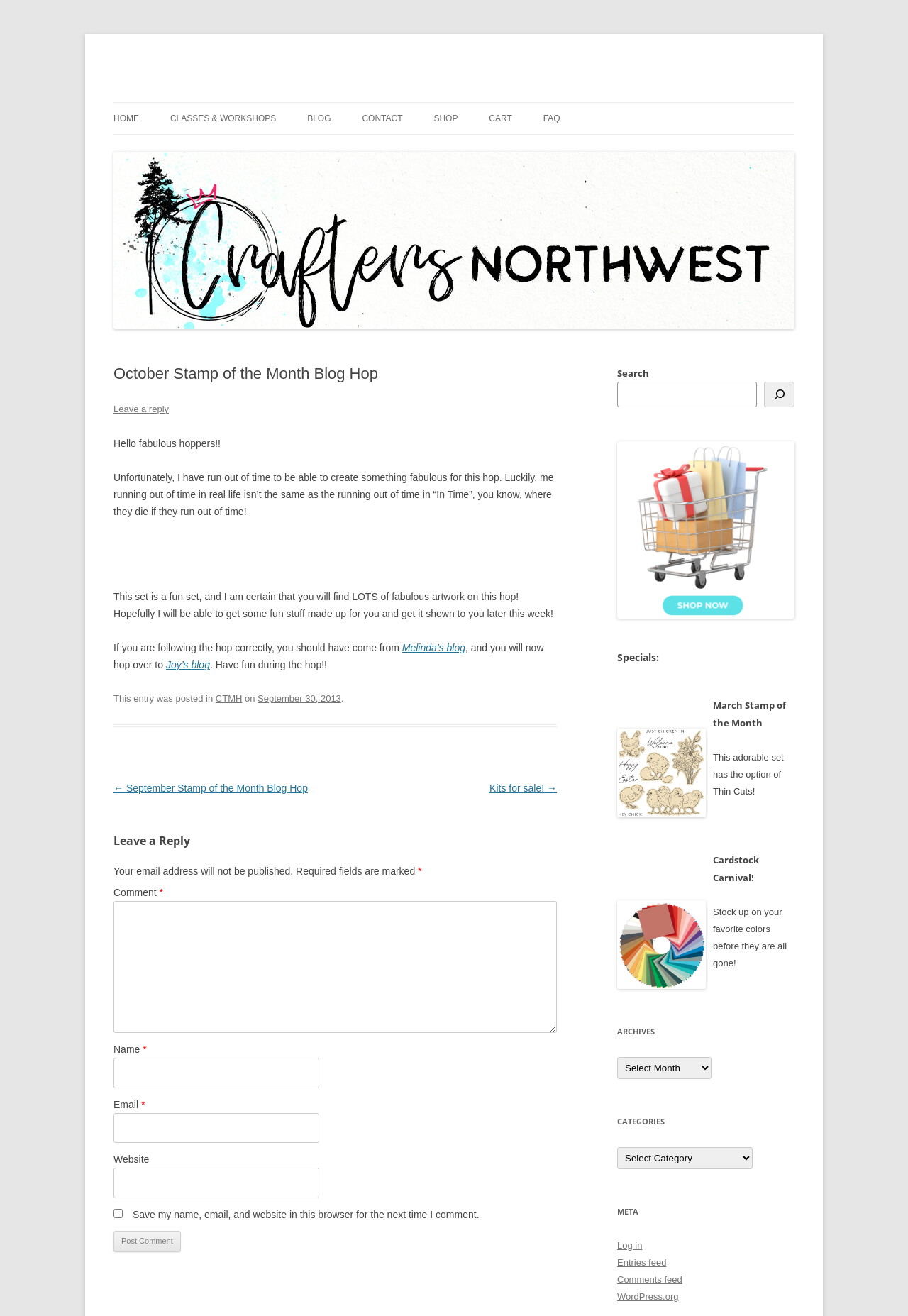What is the category of the blog post?
Use the image to give a comprehensive and detailed response to the question.

I found the answer by looking at the footer area where it says 'This entry was posted in CTMH'.